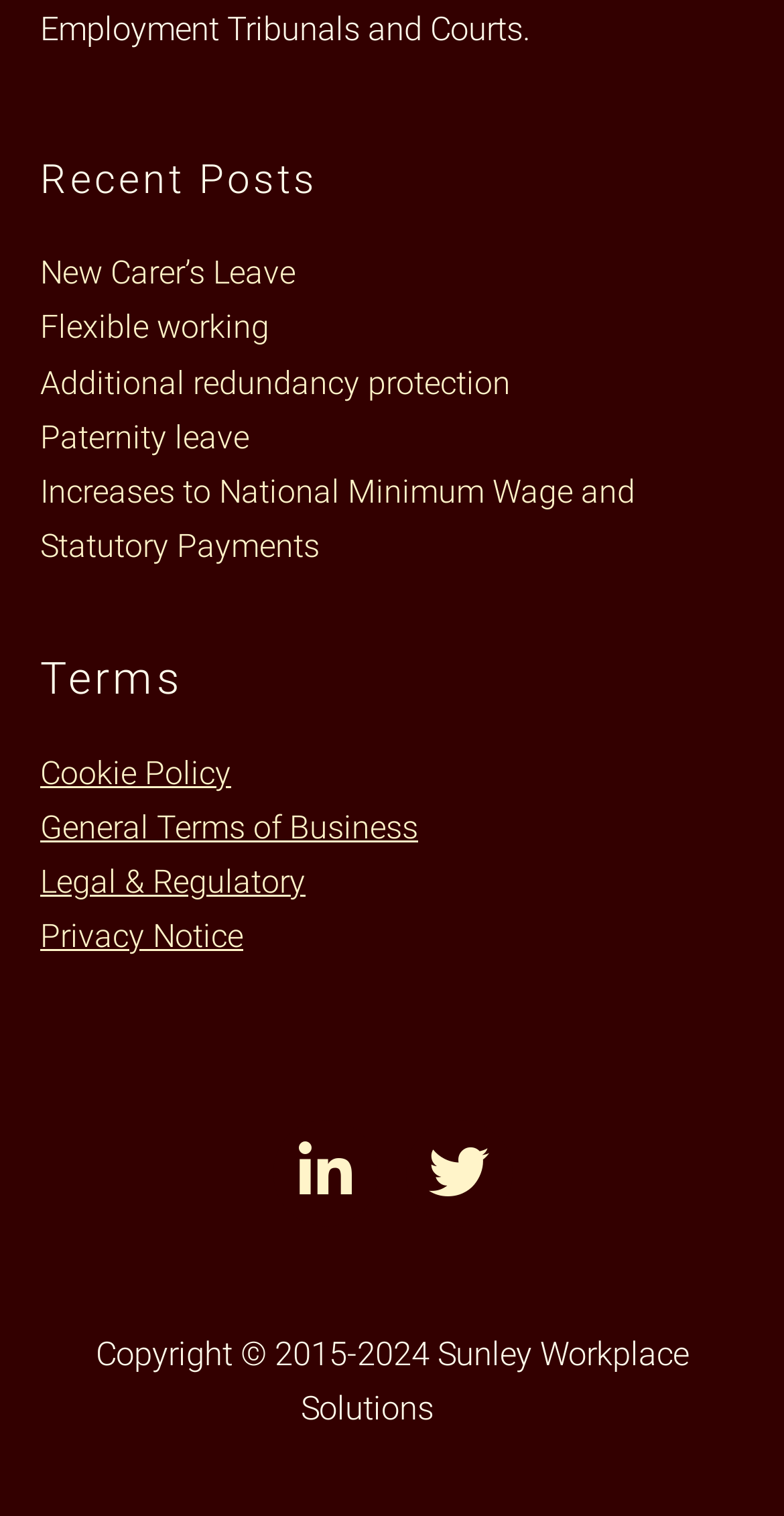Identify the bounding box coordinates for the element you need to click to achieve the following task: "Go to kent website design by fairly marvellous". The coordinates must be four float values ranging from 0 to 1, formatted as [left, top, right, bottom].

[0.885, 0.881, 0.949, 0.906]